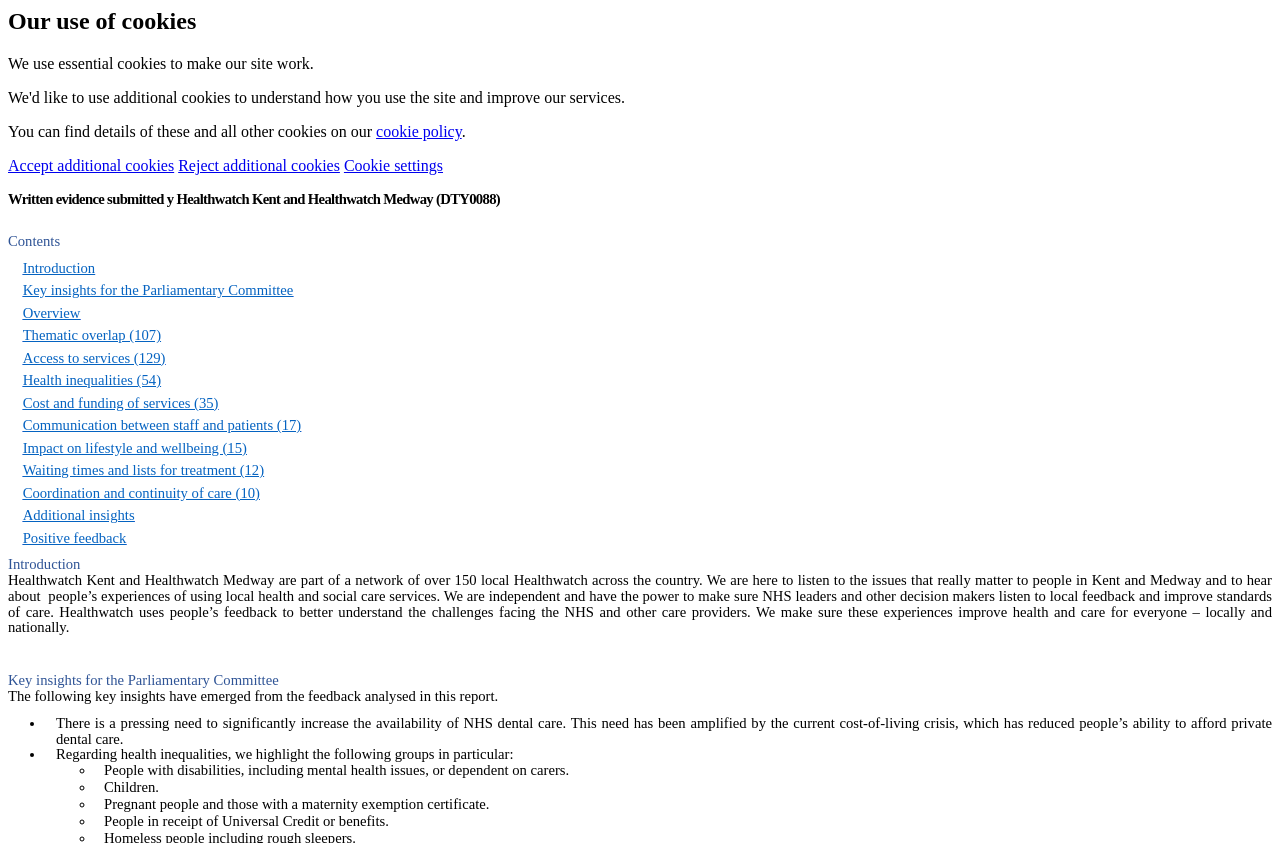Answer the question with a brief word or phrase:
What is the name of the organization that submitted written evidence?

Healthwatch Kent and Healthwatch Medway